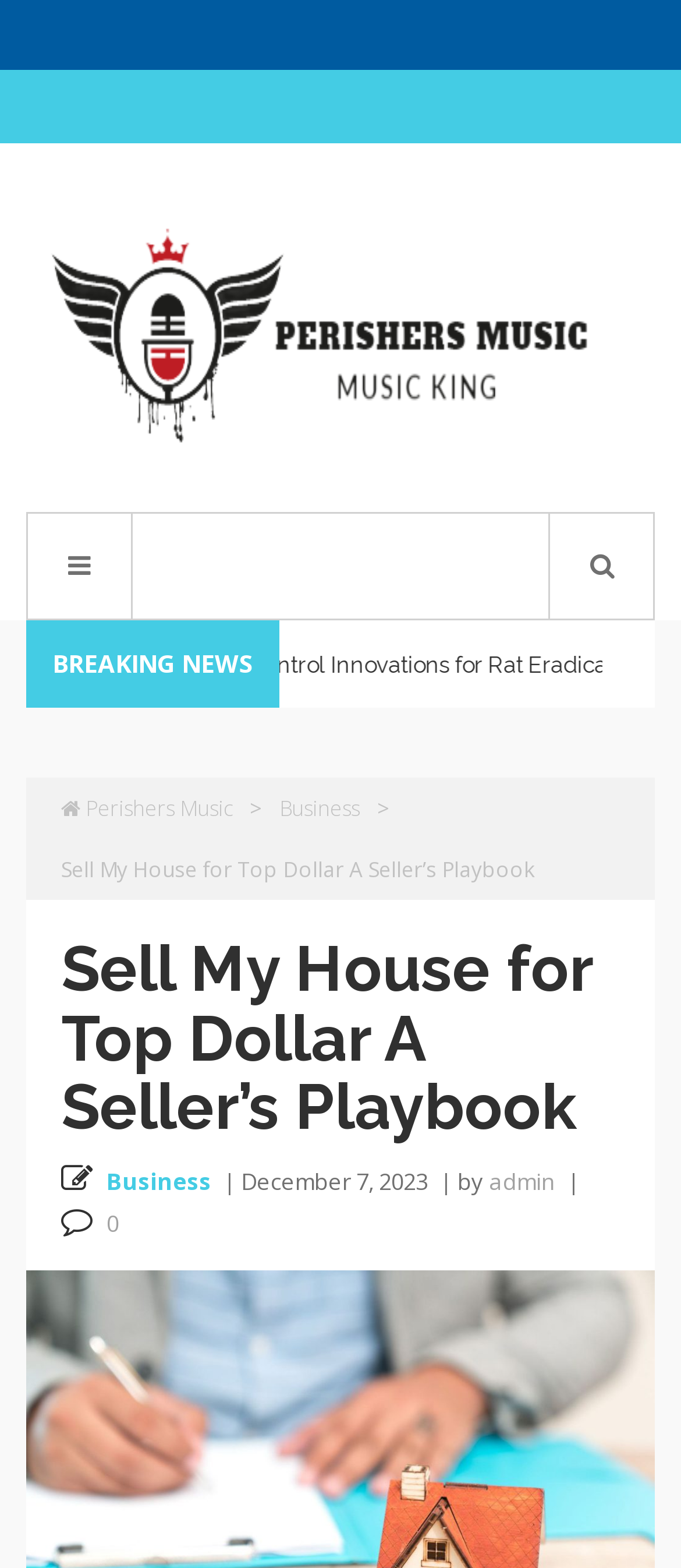What is the category of the article?
Give a single word or phrase as your answer by examining the image.

Business